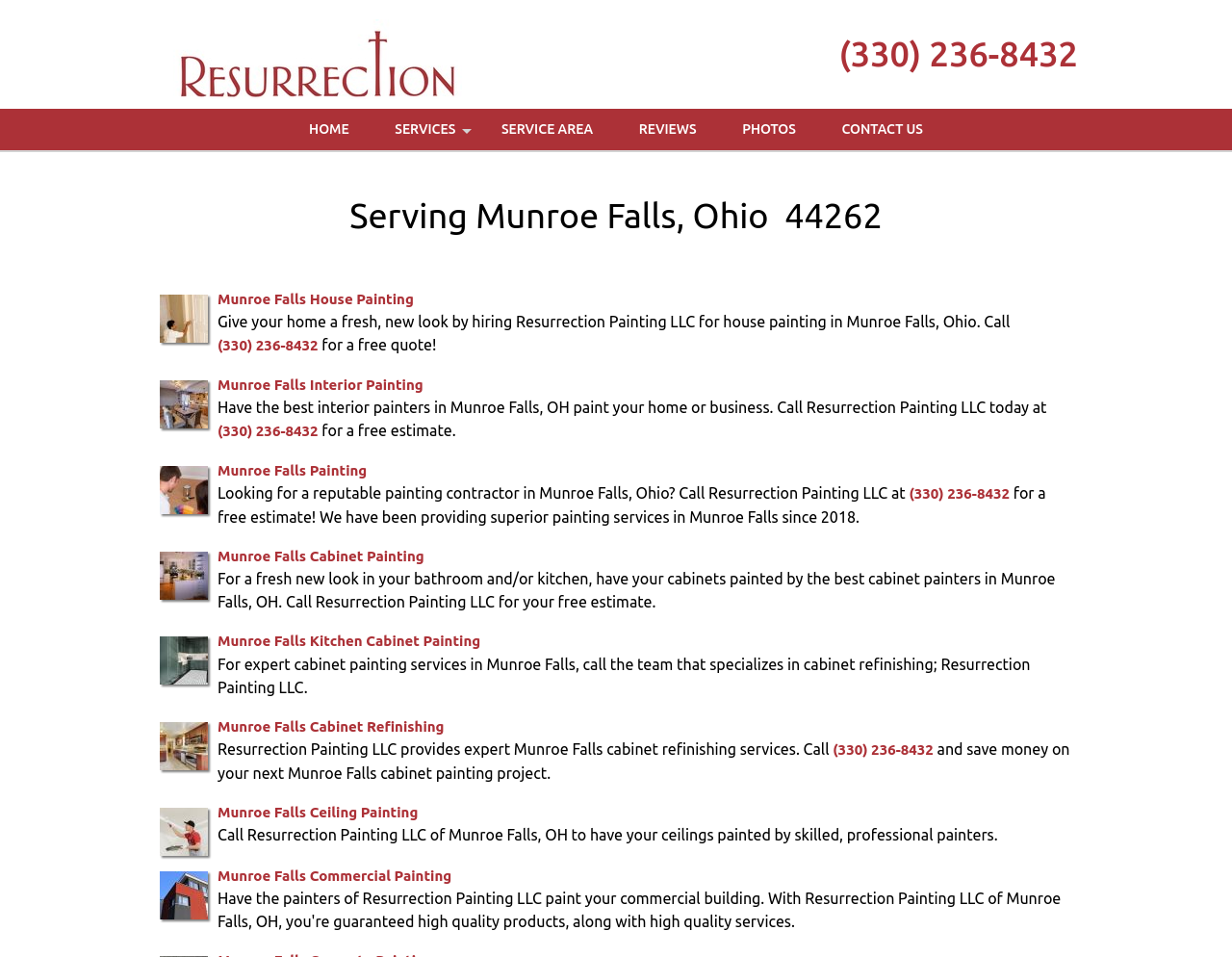Determine the bounding box coordinates for the clickable element to execute this instruction: "View Munroe Falls House Painting services". Provide the coordinates as four float numbers between 0 and 1, i.e., [left, top, right, bottom].

[0.177, 0.303, 0.336, 0.32]